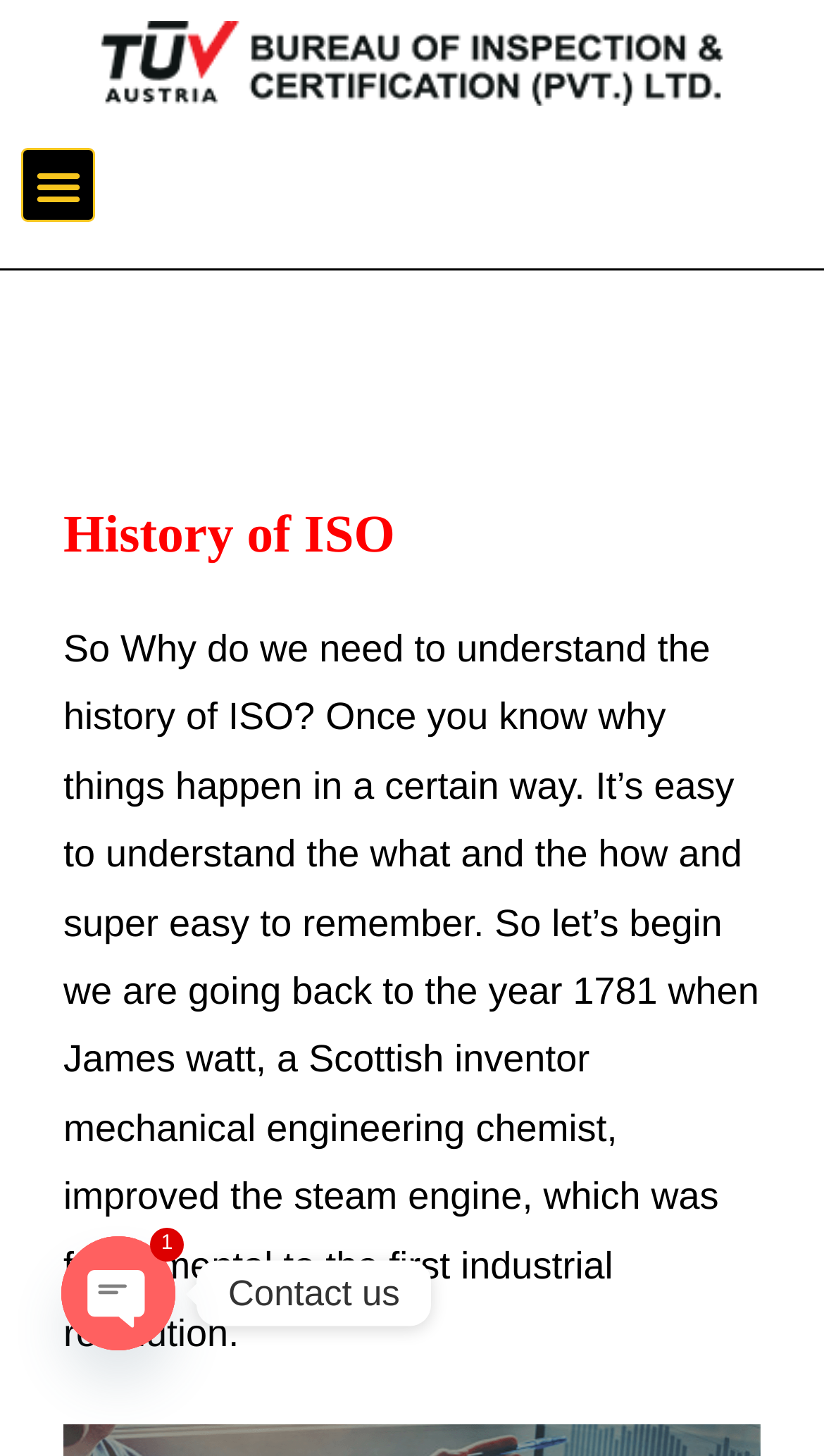Answer the question in one word or a short phrase:
What is the purpose of the button at the top right corner?

Menu Toggle